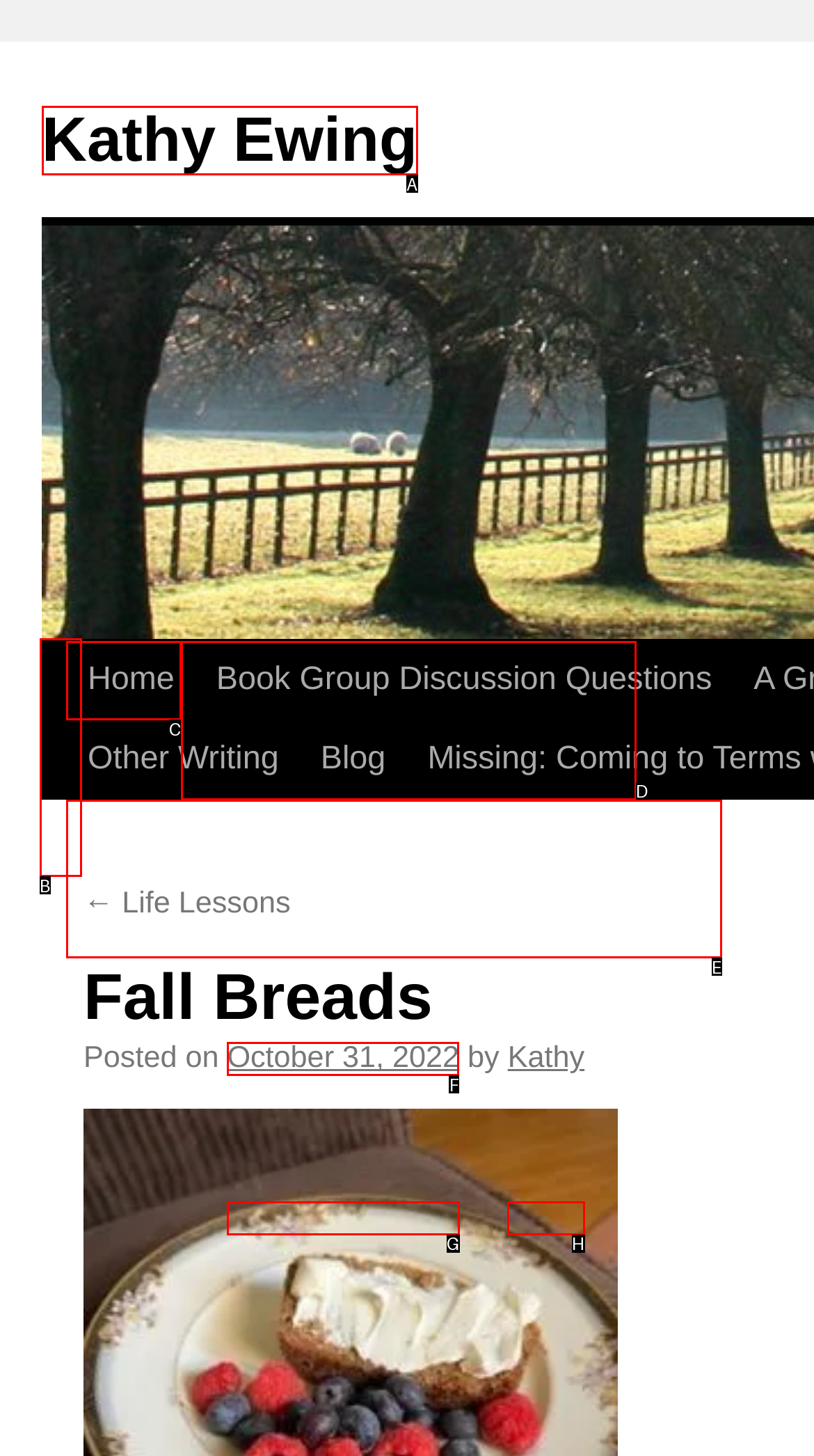Determine the letter of the UI element that you need to click to perform the task: view post details.
Provide your answer with the appropriate option's letter.

F